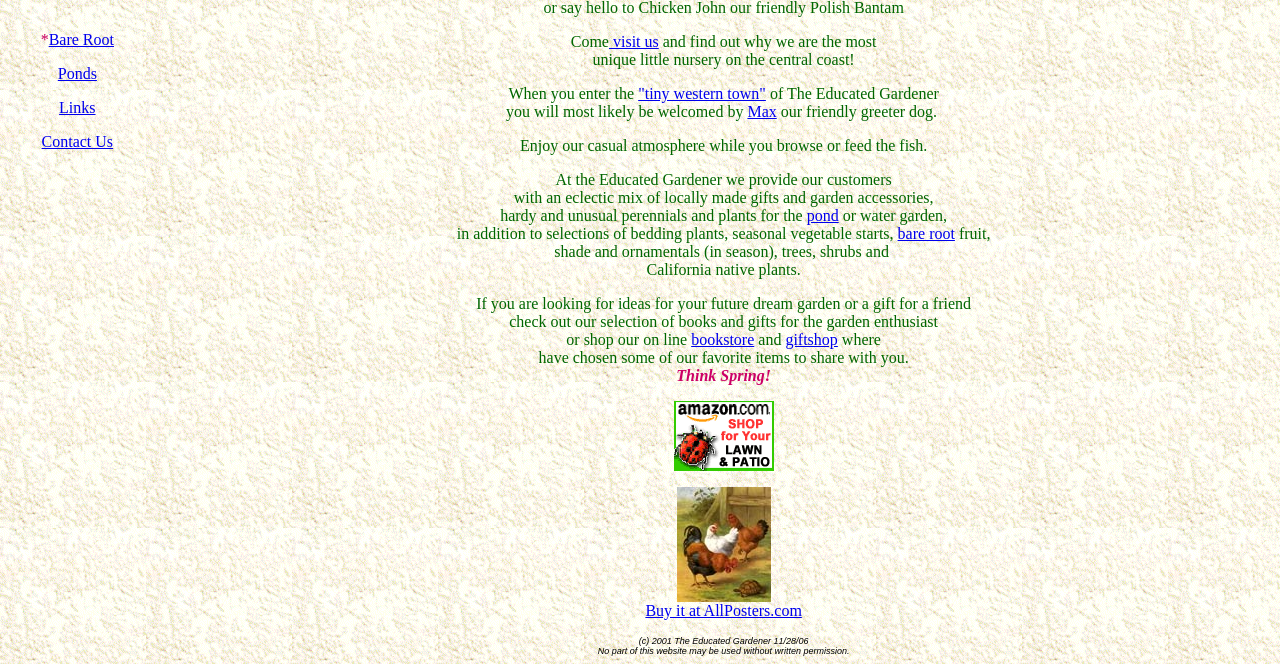Identify the bounding box of the UI element described as follows: ""tiny western town"". Provide the coordinates as four float numbers in the range of 0 to 1 [left, top, right, bottom].

[0.499, 0.128, 0.598, 0.154]